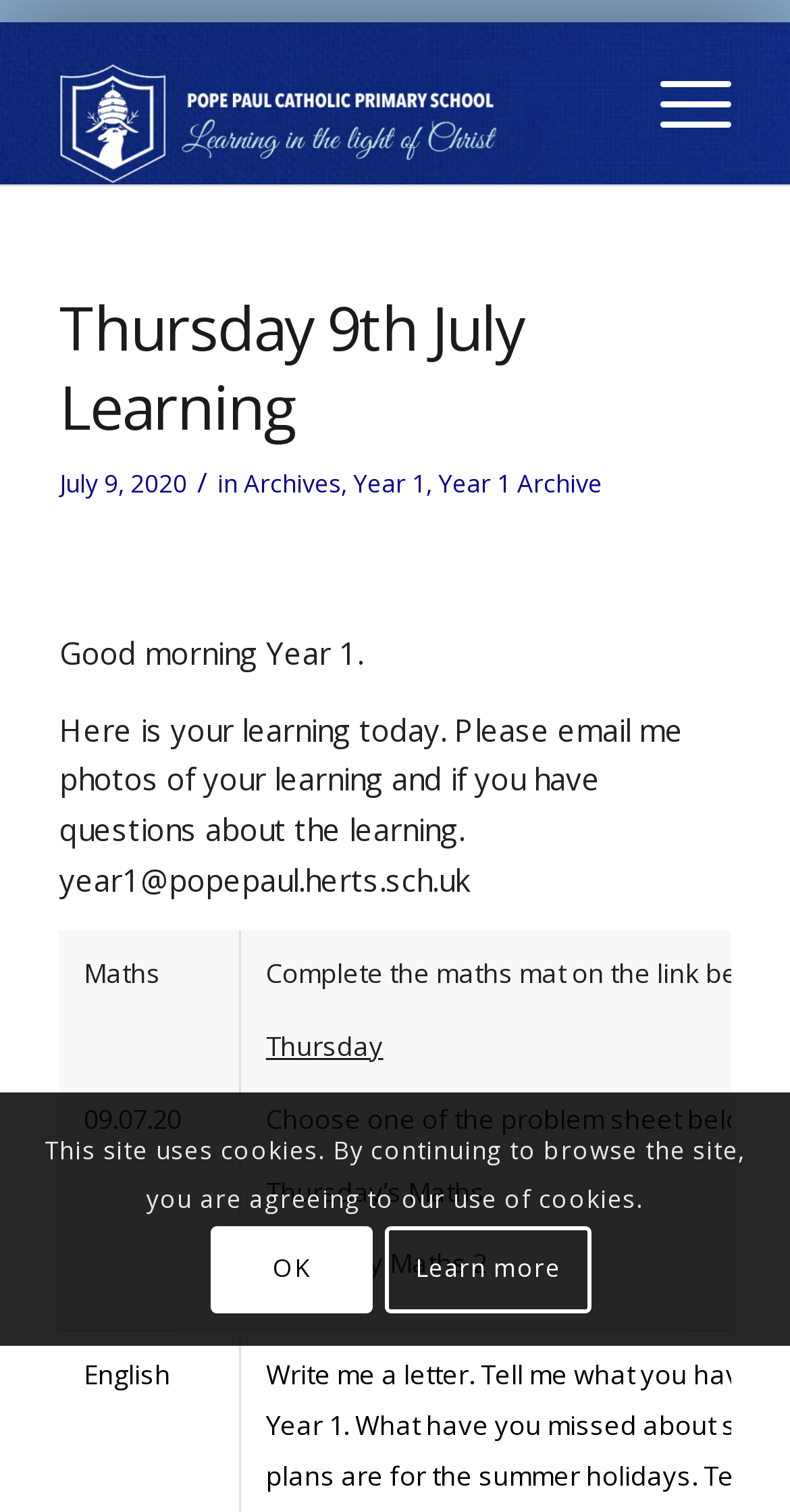How many maths links are there?
Look at the screenshot and respond with a single word or phrase.

3